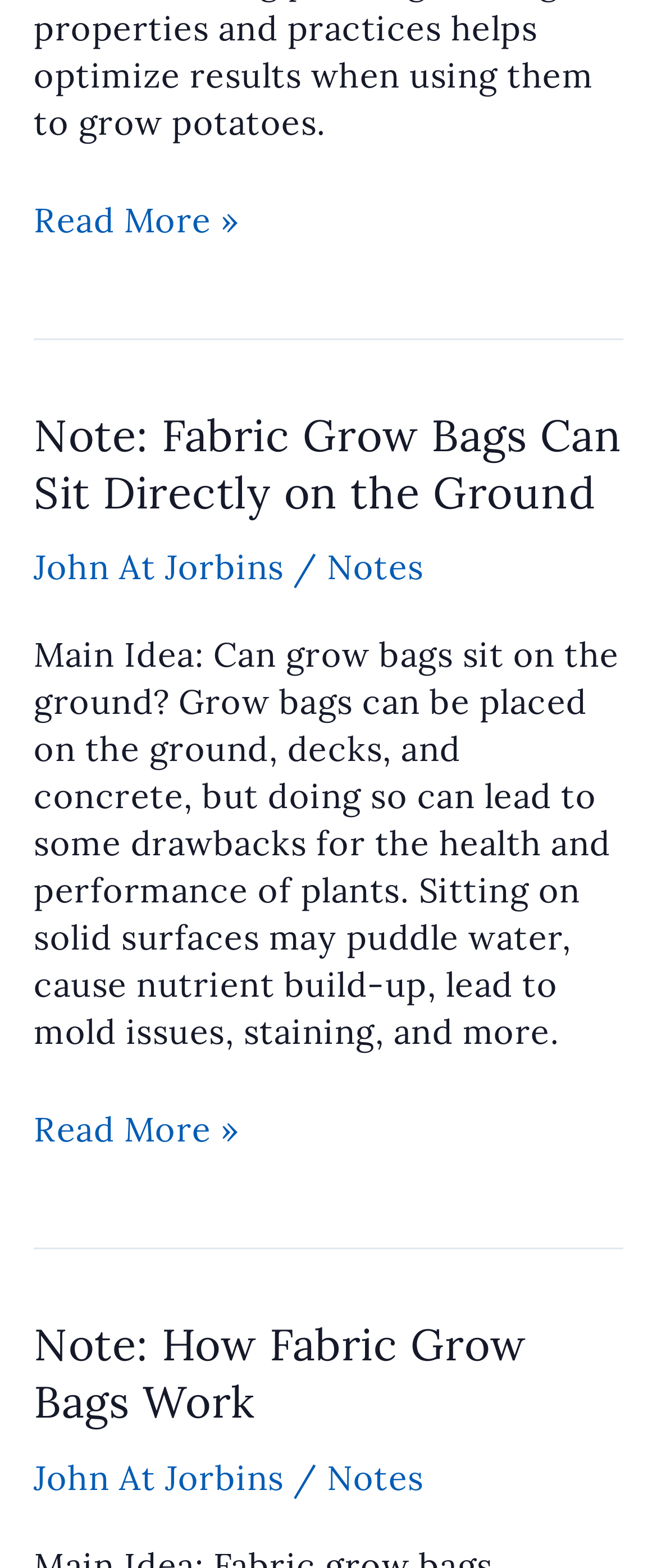Please determine the bounding box coordinates of the clickable area required to carry out the following instruction: "Read more about how fabric potato grow bags work". The coordinates must be four float numbers between 0 and 1, represented as [left, top, right, bottom].

[0.051, 0.125, 0.365, 0.156]